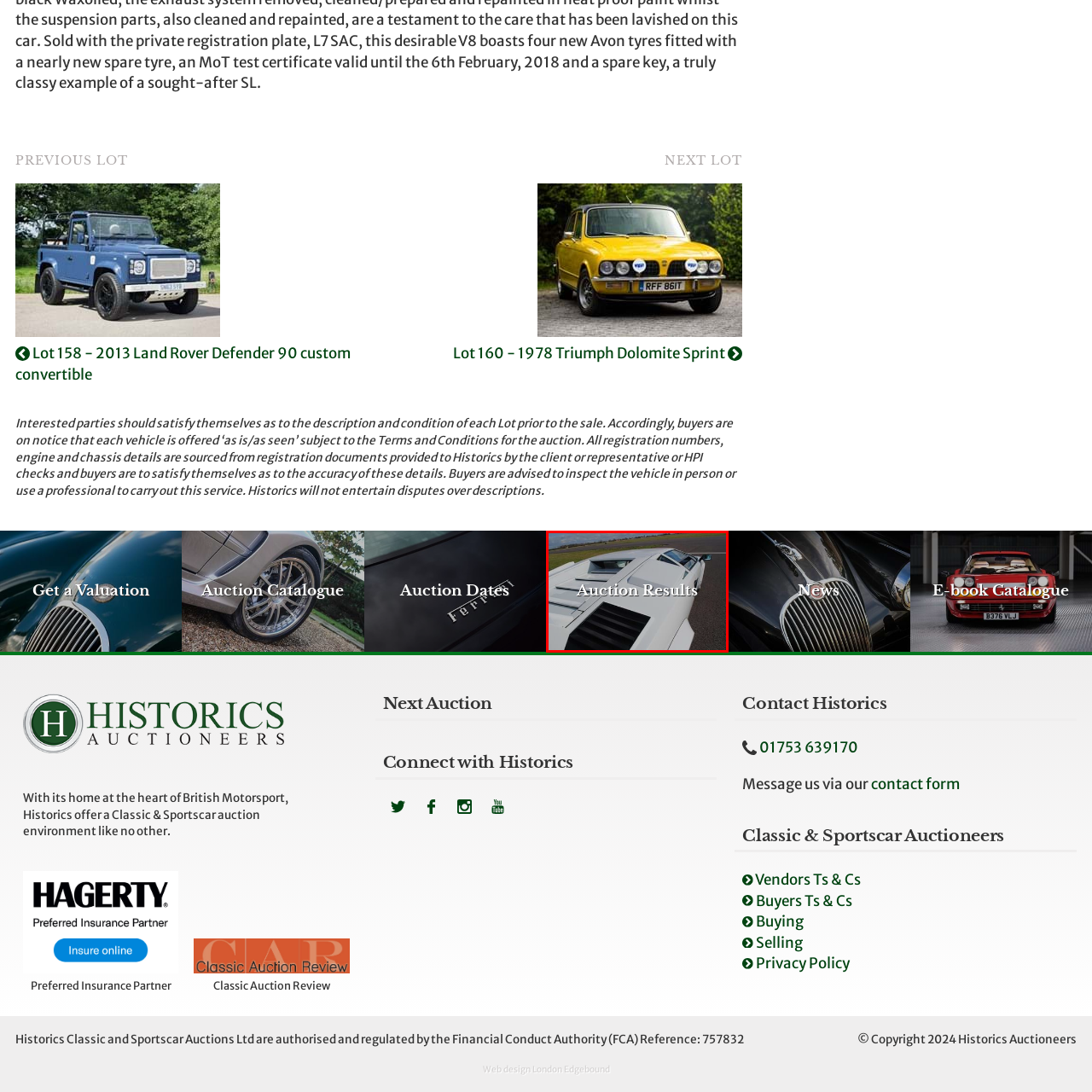What is displayed on the car's body?
Focus on the image highlighted by the red bounding box and give a comprehensive answer using the details from the image.

The caption explicitly states that the text 'Auction Results' is prominently displayed on the car's body, indicating that the image is related to the outcomes of a recent auction event.